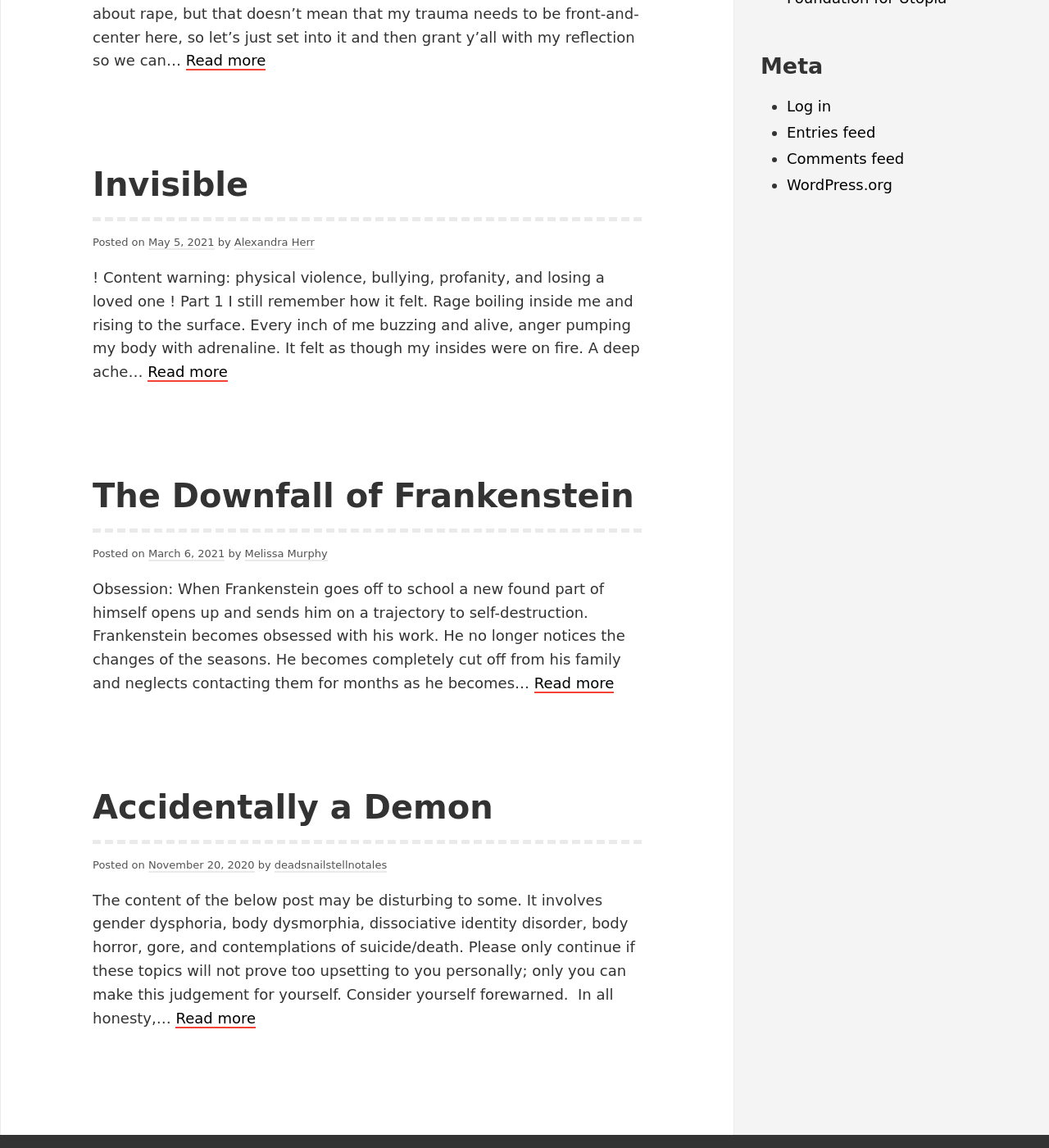Identify the bounding box for the UI element described as: "March 6, 2021August 2, 2023". Ensure the coordinates are four float numbers between 0 and 1, formatted as [left, top, right, bottom].

[0.141, 0.477, 0.214, 0.489]